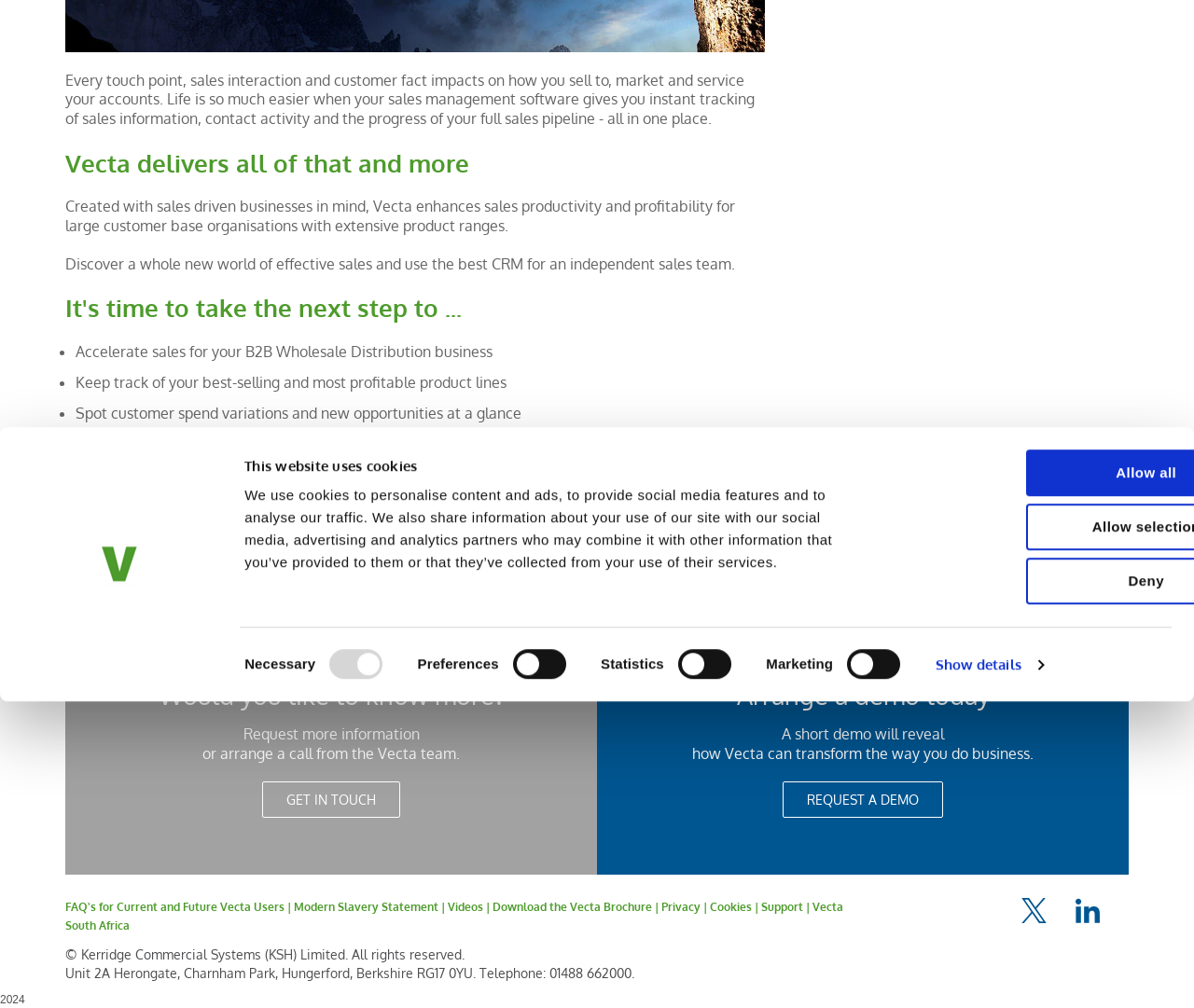For the given element description Image, determine the bounding box coordinates of the UI element. The coordinates should follow the format (top-left x, top-left y, bottom-right x, bottom-right y) and be within the range of 0 to 1.

None